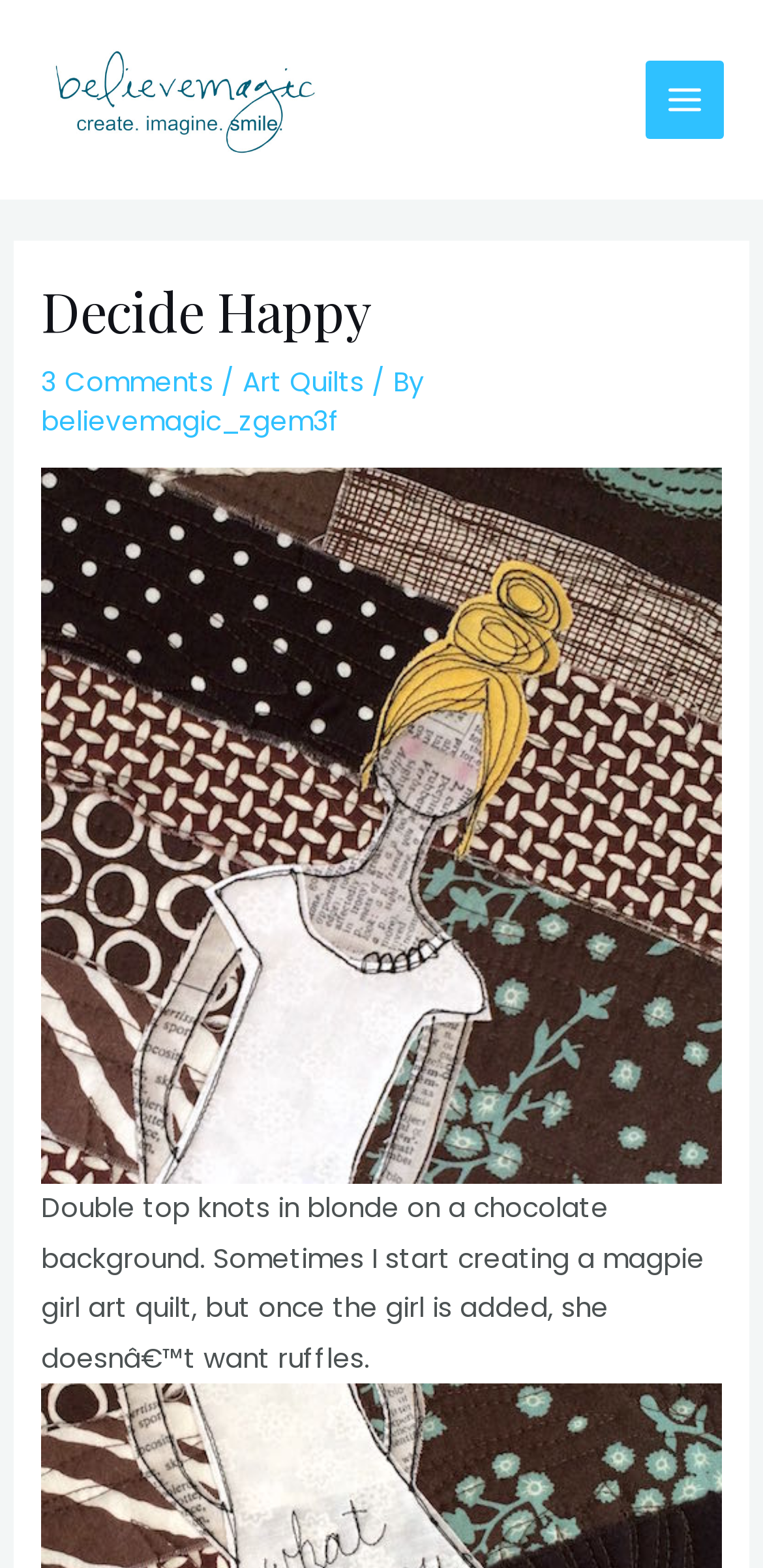Provide the bounding box coordinates for the UI element that is described by this text: "believemagic_zgem3f". The coordinates should be in the form of four float numbers between 0 and 1: [left, top, right, bottom].

[0.054, 0.257, 0.446, 0.281]